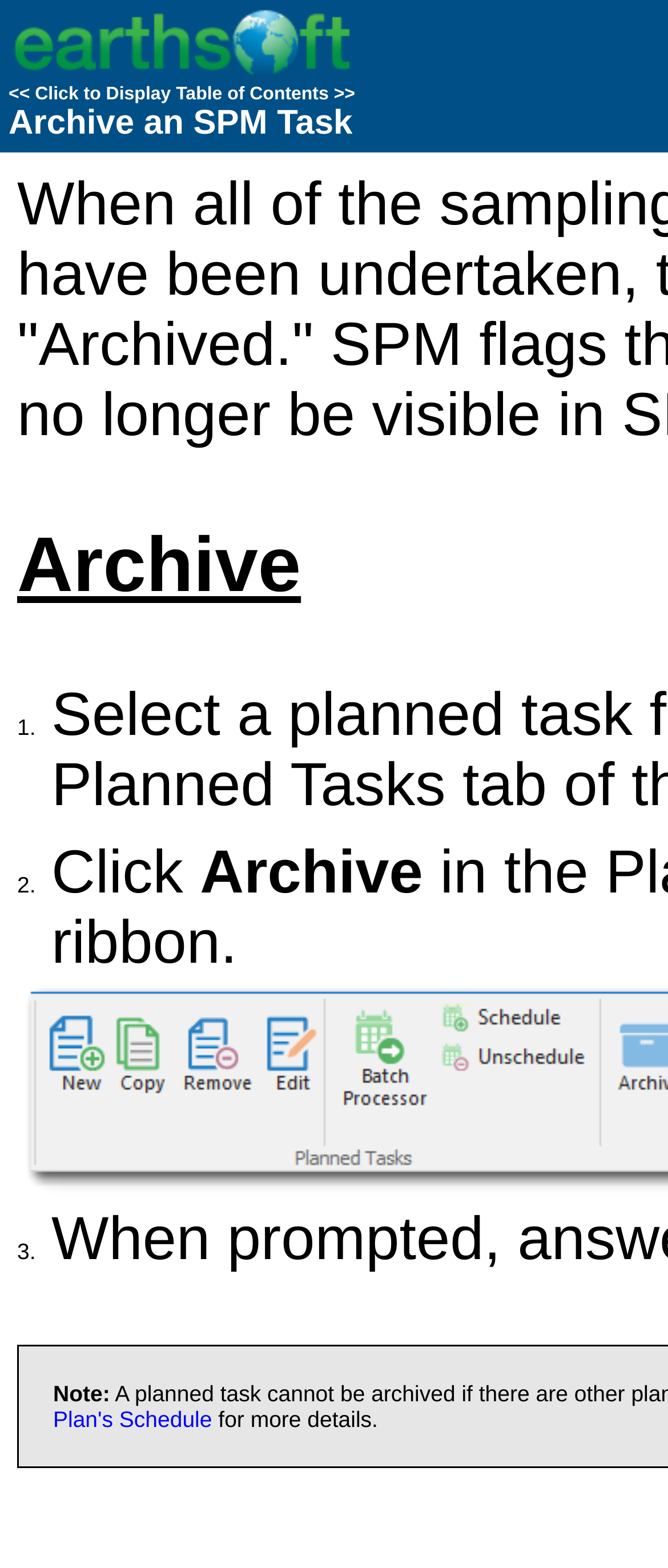Illustrate the webpage with a detailed description.

The webpage is titled "Archive an SPM Task" and appears to be a instructional page. At the top left, there is a small image, and next to it, a link to "Display Table of Contents" is located. 

Below the image and the link, there are several numbered steps, with the first step labeled as "1." located at the top, followed by "2." and then "3." further down. Each step is separated by a small gap. 

For the second step, there is a phrase "Click Archive" which suggests that the user needs to click on an "Archive" button or link to perform an action. 

The overall layout of the page is simple, with a focus on providing step-by-step instructions to the user.